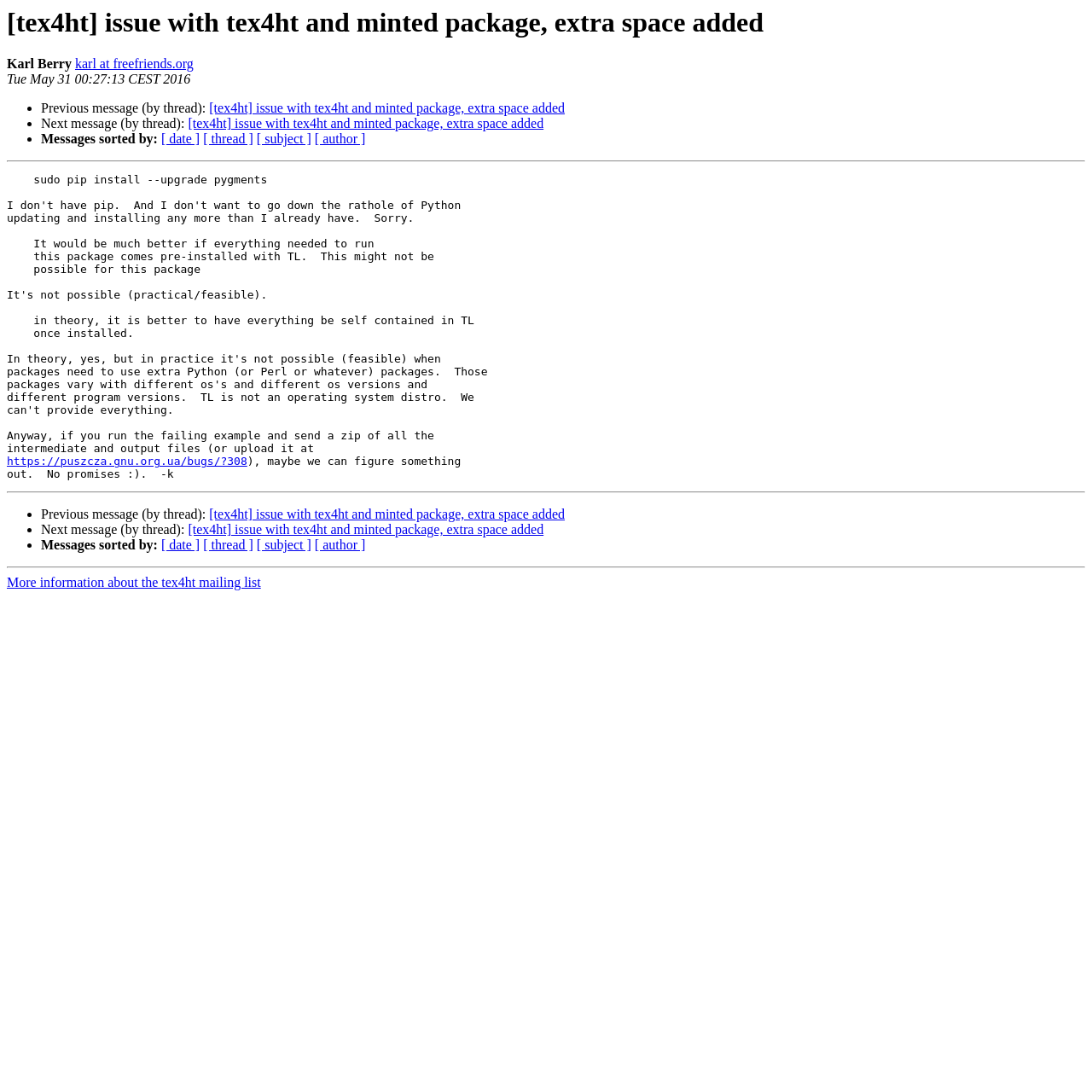Analyze the image and deliver a detailed answer to the question: How are the messages sorted?

The webpage provides links to sort messages by different criteria, including 'date', 'thread', 'subject', and 'author', which are located near the bottom of the webpage, indicating that the user can sort the messages by these different criteria.